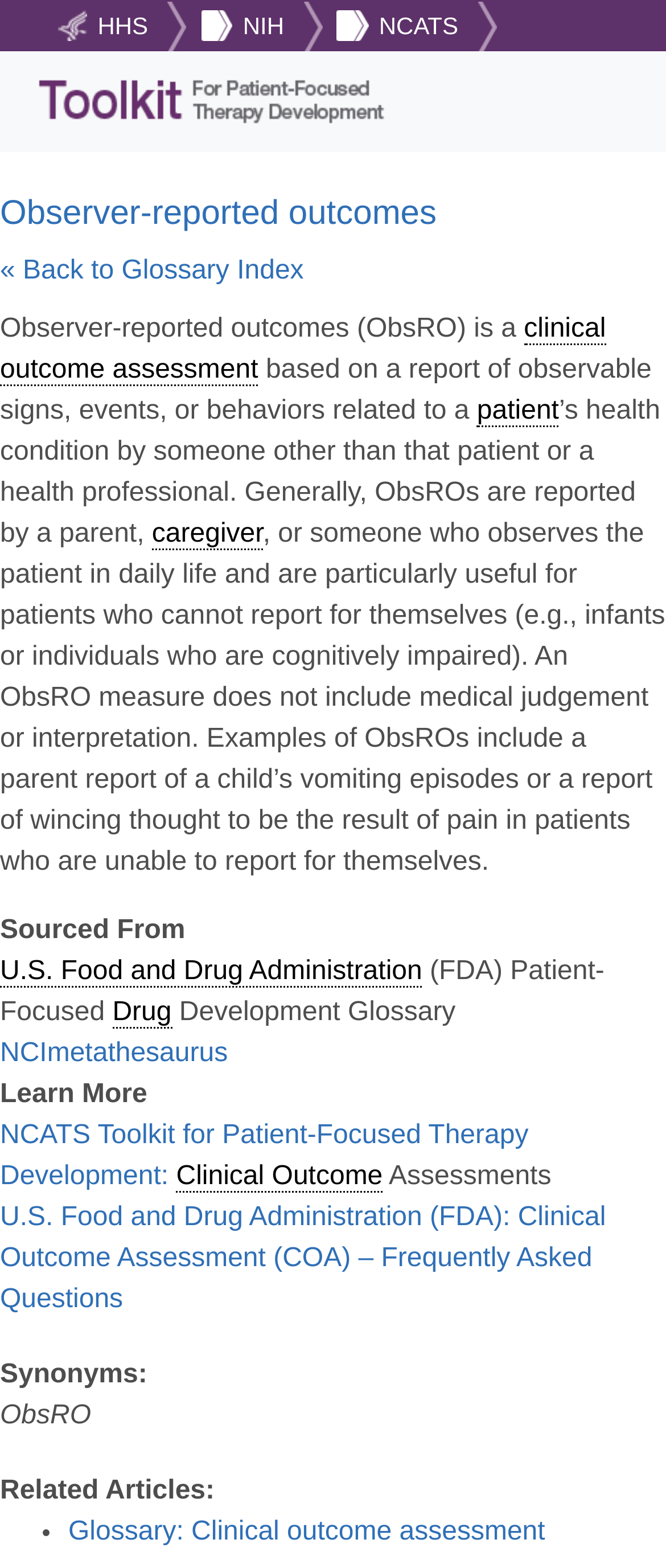Kindly determine the bounding box coordinates for the clickable area to achieve the given instruction: "Learn about 'Tibetan Mastiff'".

None